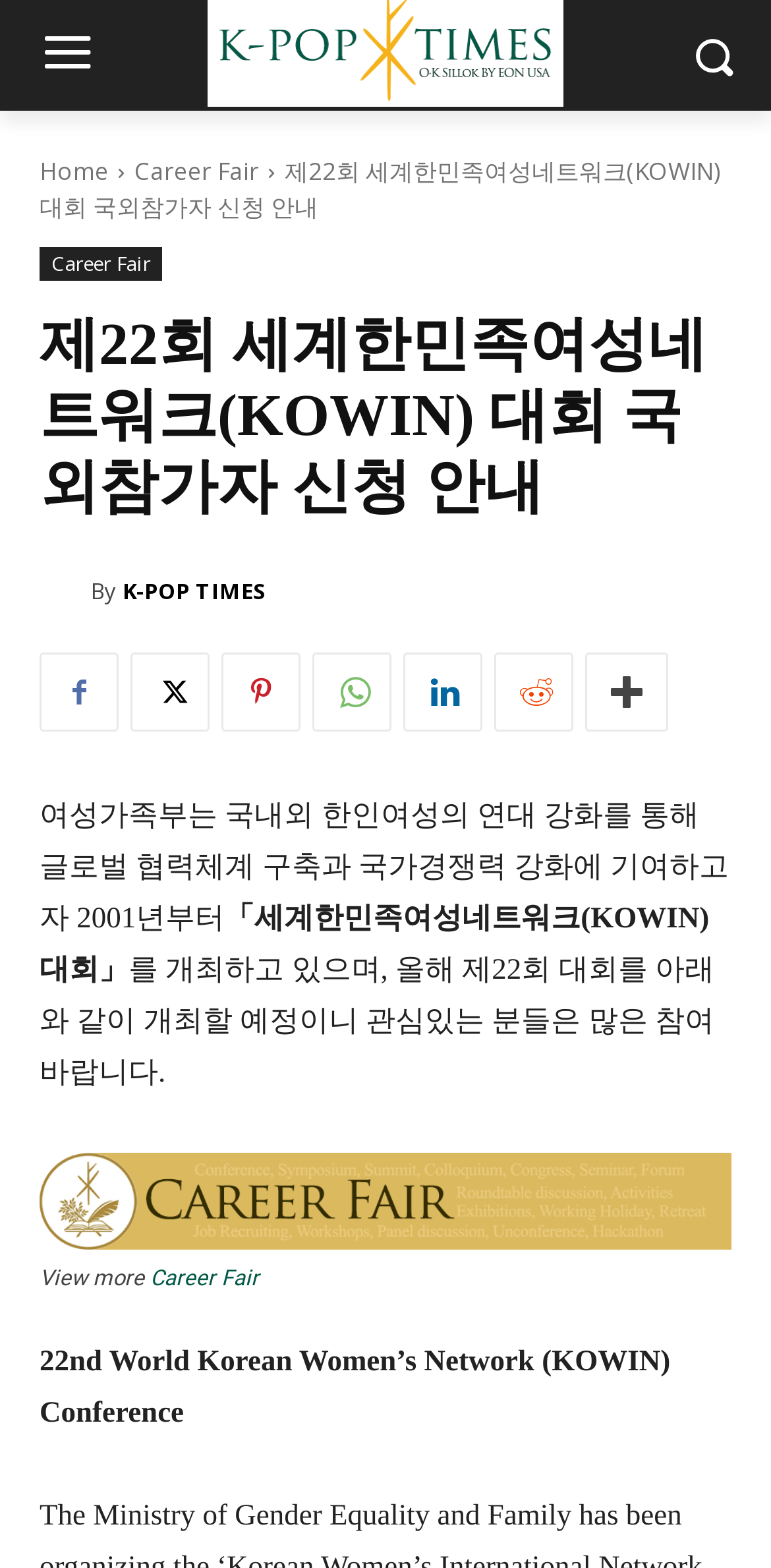How many navigation links are there at the top?
Give a thorough and detailed response to the question.

I counted the number of link elements at the top of the webpage, which are typically used for navigation. There are 2 of them, labeled 'Home' and 'Career Fair'.